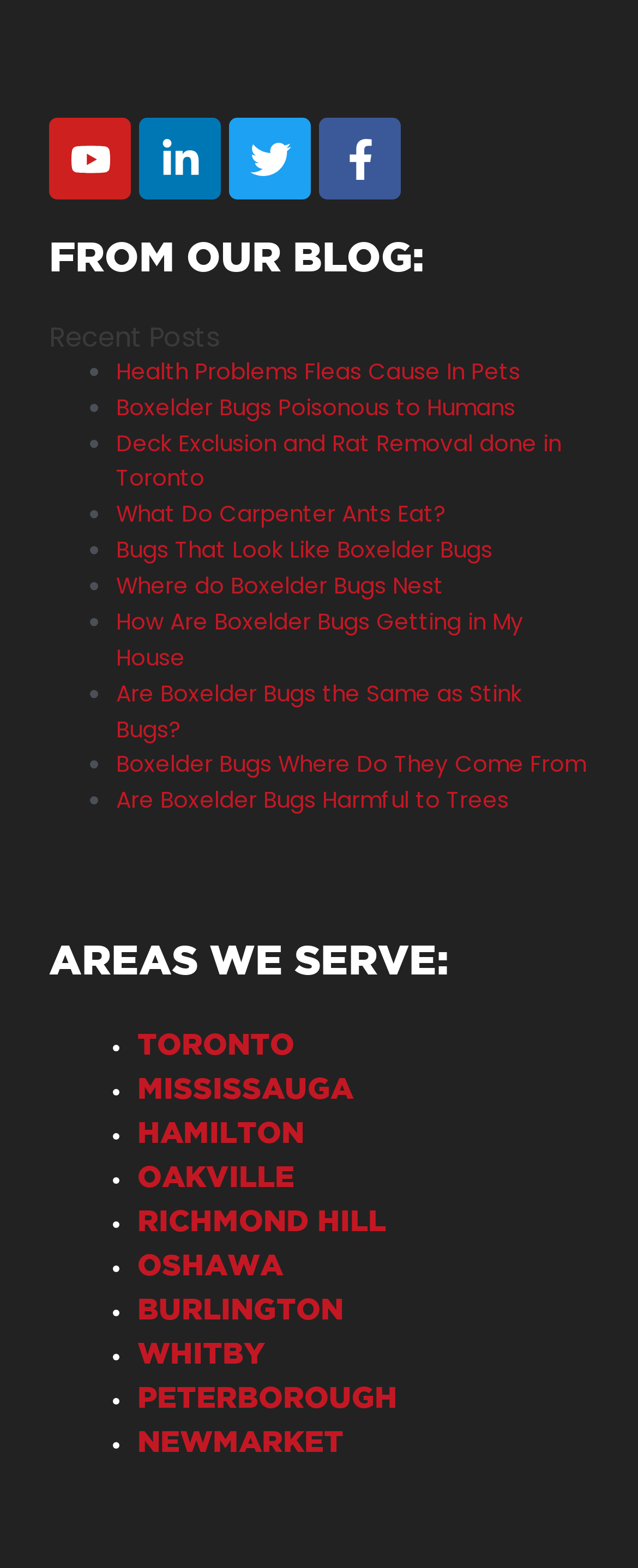How many social media links are there?
Respond to the question with a single word or phrase according to the image.

4